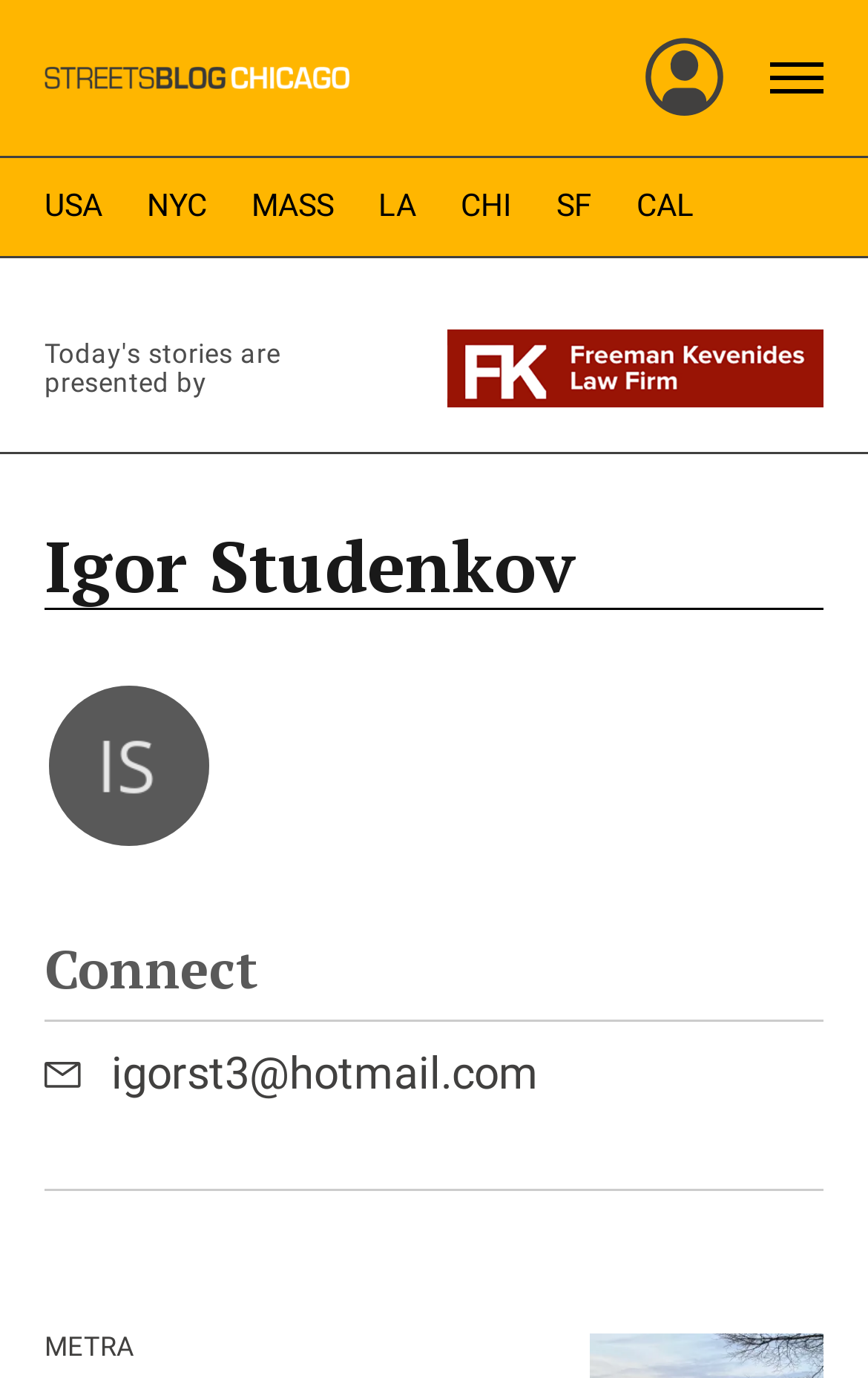Extract the bounding box for the UI element that matches this description: "Log In".

[0.744, 0.027, 0.836, 0.086]